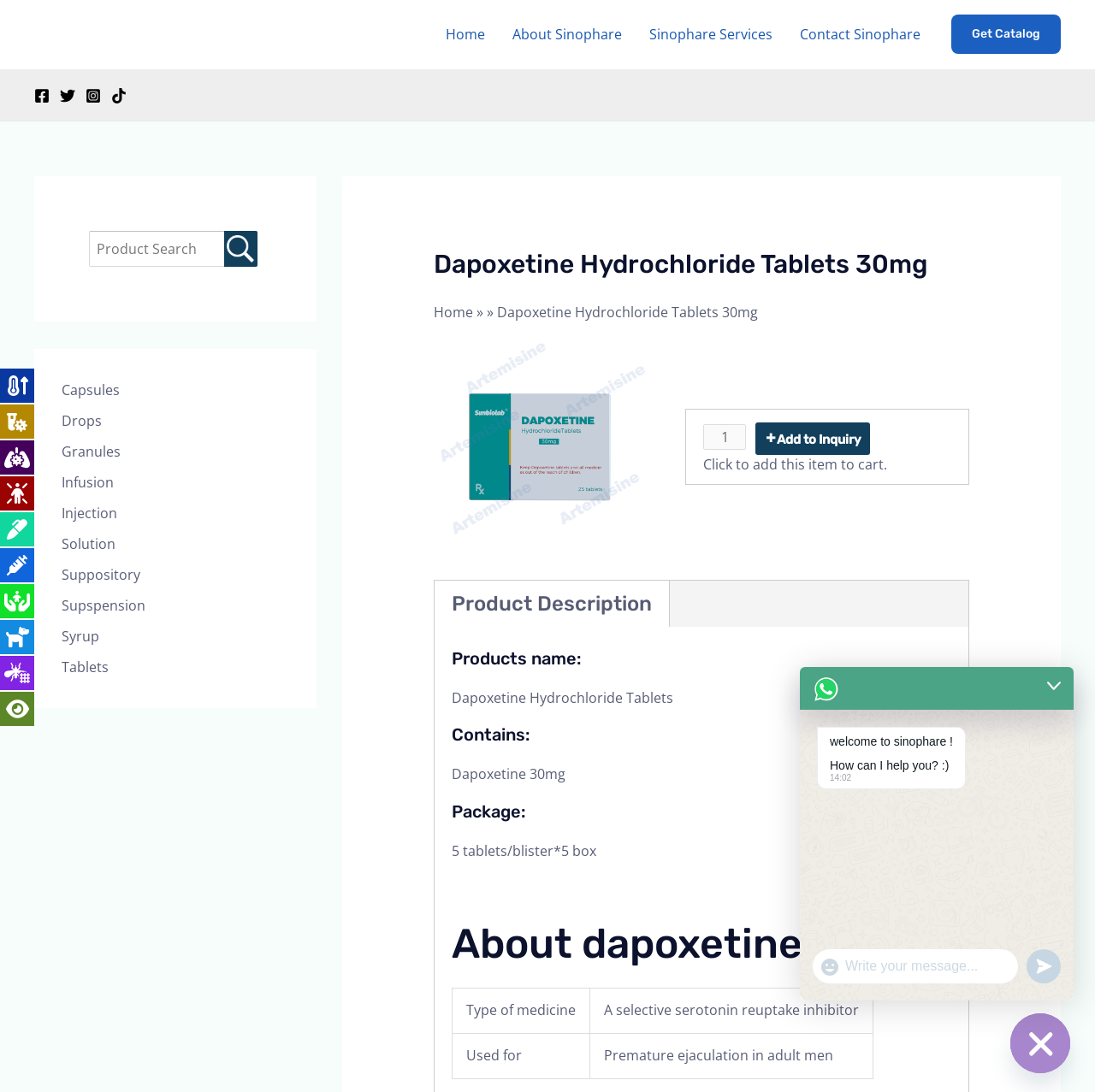Find the bounding box coordinates of the element to click in order to complete this instruction: "View product description". The bounding box coordinates must be four float numbers between 0 and 1, denoted as [left, top, right, bottom].

[0.412, 0.532, 0.611, 0.574]